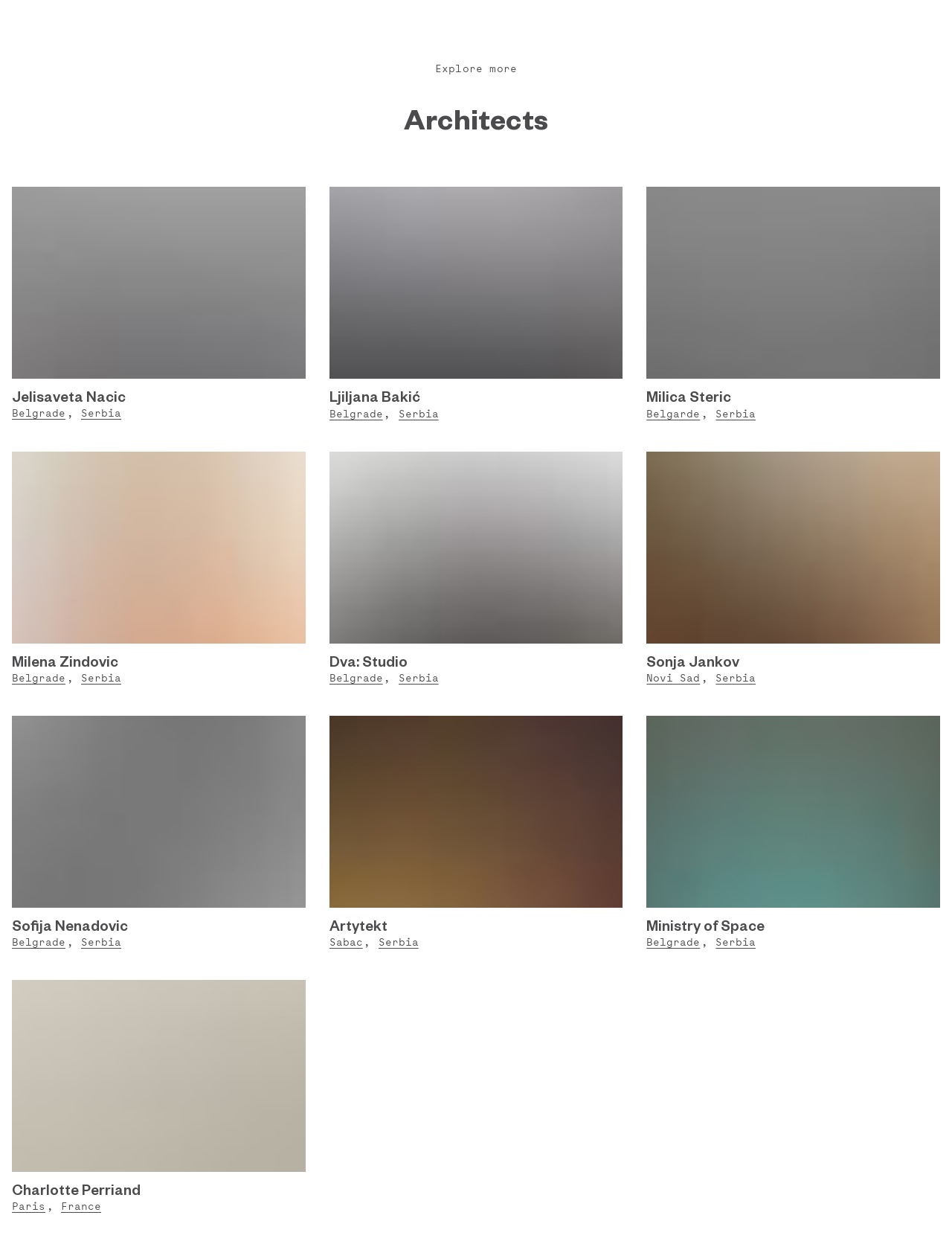What is the nationality of Charlotte Perriand?
Based on the screenshot, respond with a single word or phrase.

French